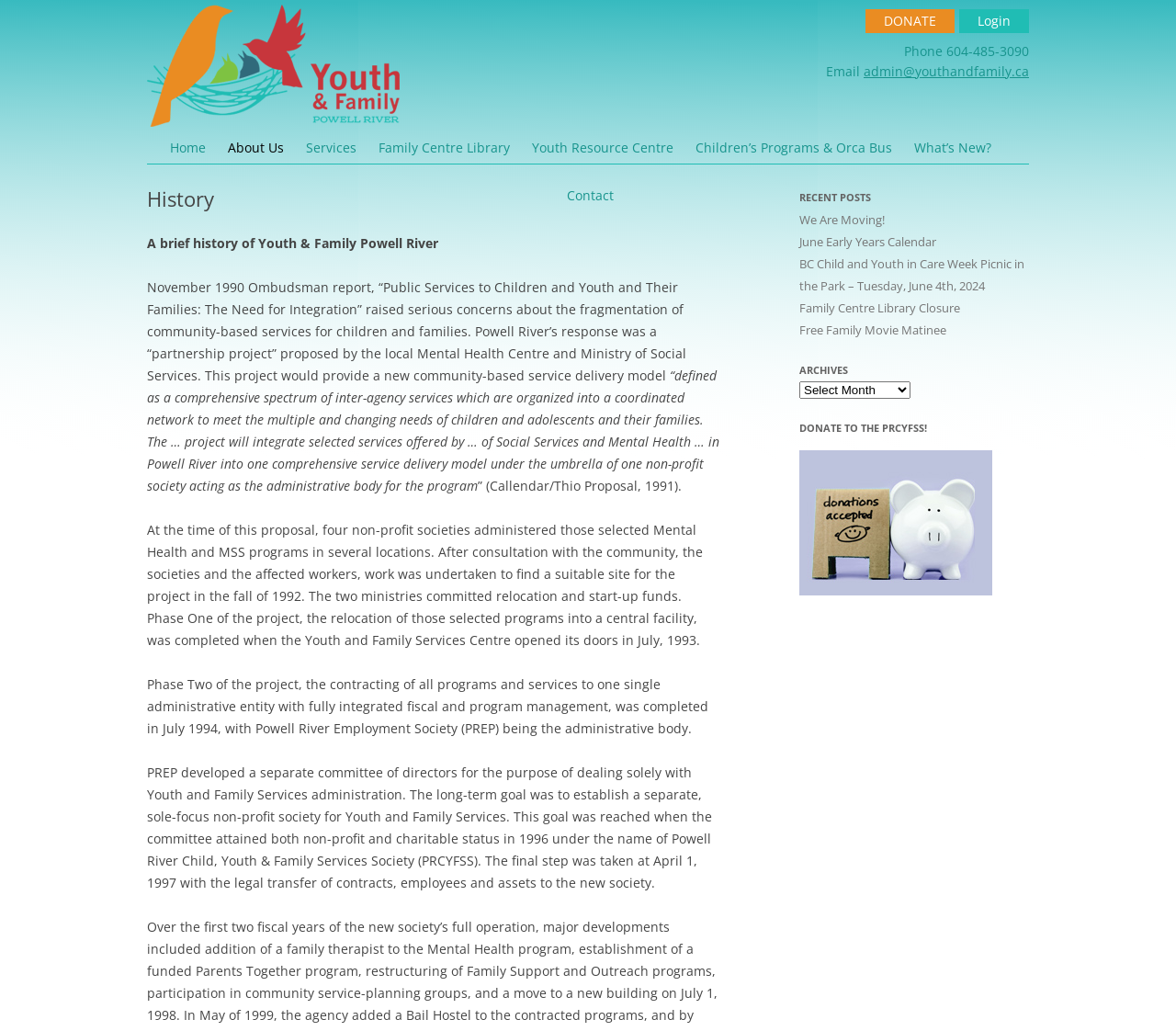Determine the bounding box coordinates of the region that needs to be clicked to achieve the task: "Visit the 'Home' page".

[0.145, 0.12, 0.175, 0.166]